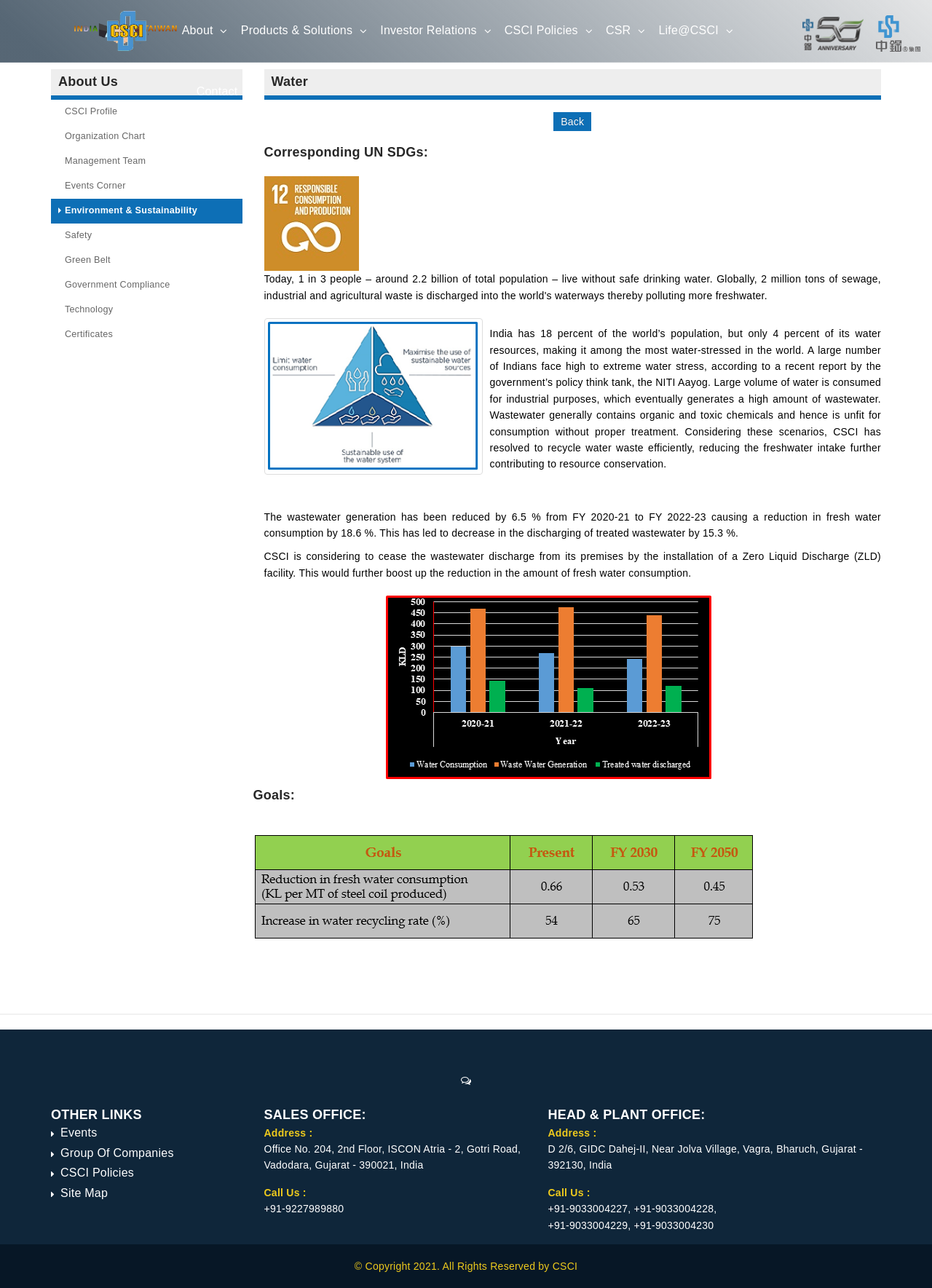Identify the bounding box coordinates of the specific part of the webpage to click to complete this instruction: "Click on About Us".

[0.055, 0.054, 0.26, 0.077]